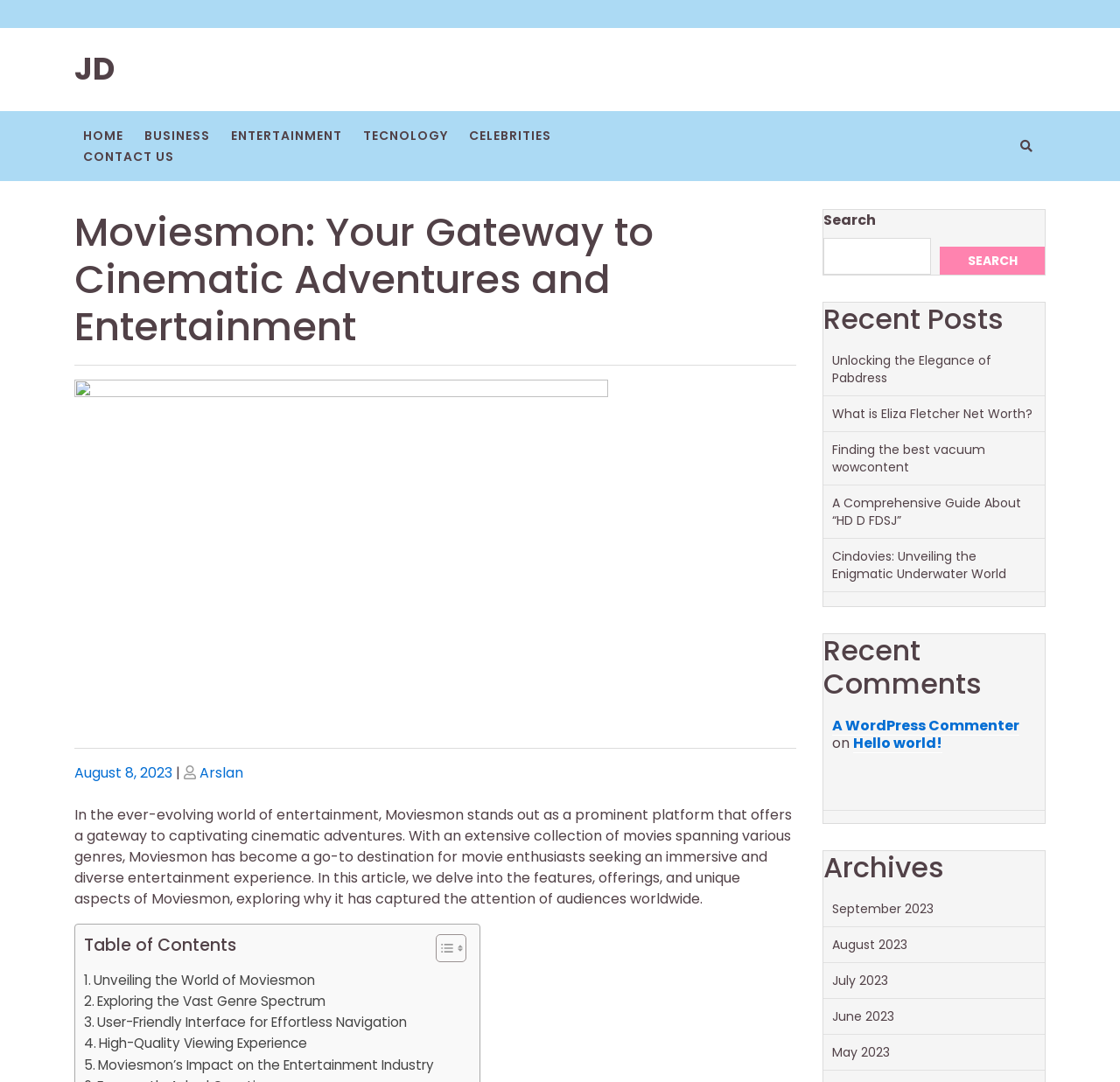Please indicate the bounding box coordinates of the element's region to be clicked to achieve the instruction: "Read the article about Moviesmon". Provide the coordinates as four float numbers between 0 and 1, i.e., [left, top, right, bottom].

[0.066, 0.743, 0.707, 0.84]